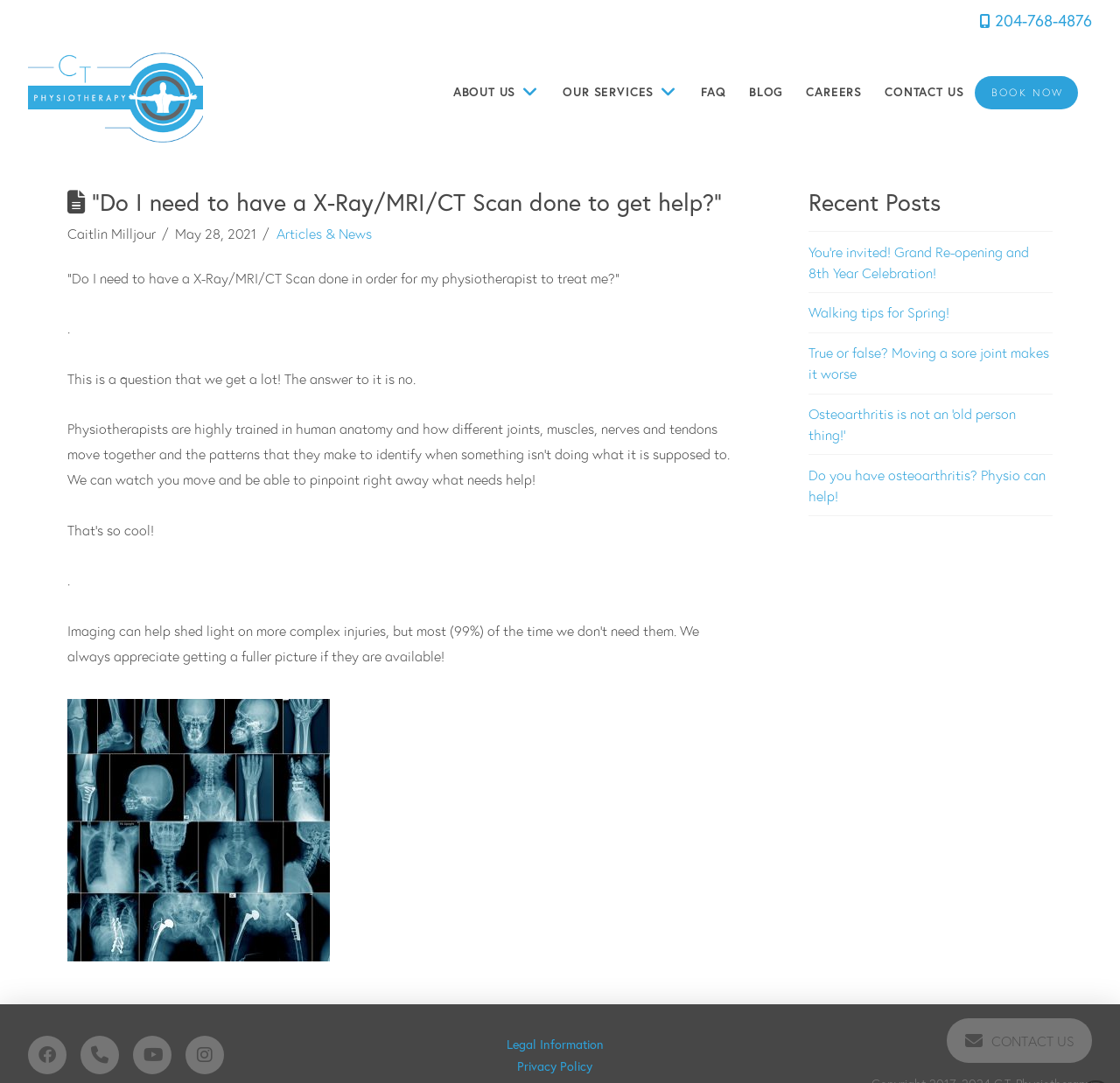Please determine the bounding box coordinates of the clickable area required to carry out the following instruction: "Contact 'C.T. Physiotherapy in Ashern, Manitoba'". The coordinates must be four float numbers between 0 and 1, represented as [left, top, right, bottom].

[0.025, 0.039, 0.181, 0.133]